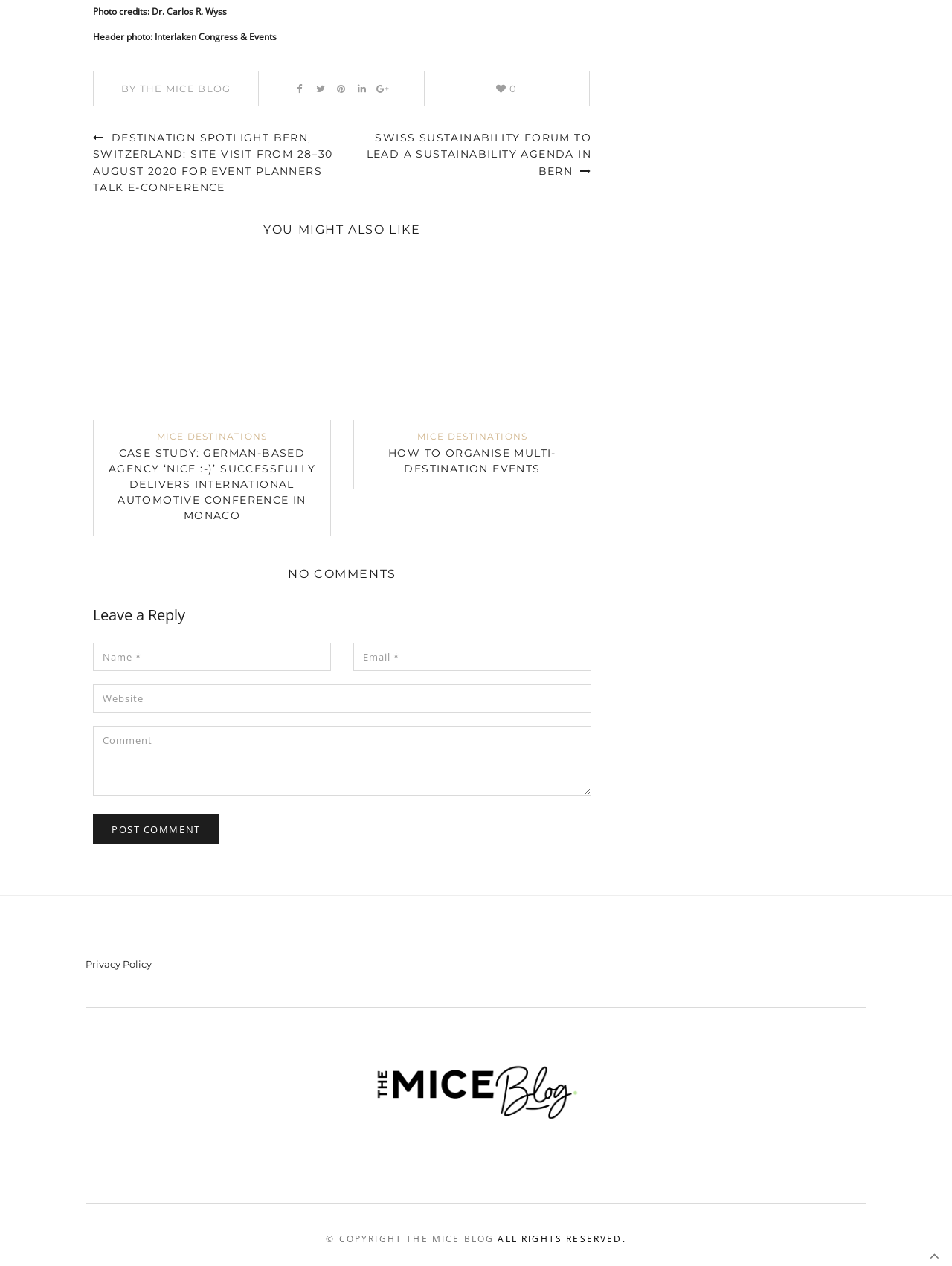Specify the bounding box coordinates of the element's region that should be clicked to achieve the following instruction: "Click the 'Post Comment' button". The bounding box coordinates consist of four float numbers between 0 and 1, in the format [left, top, right, bottom].

[0.098, 0.643, 0.23, 0.667]